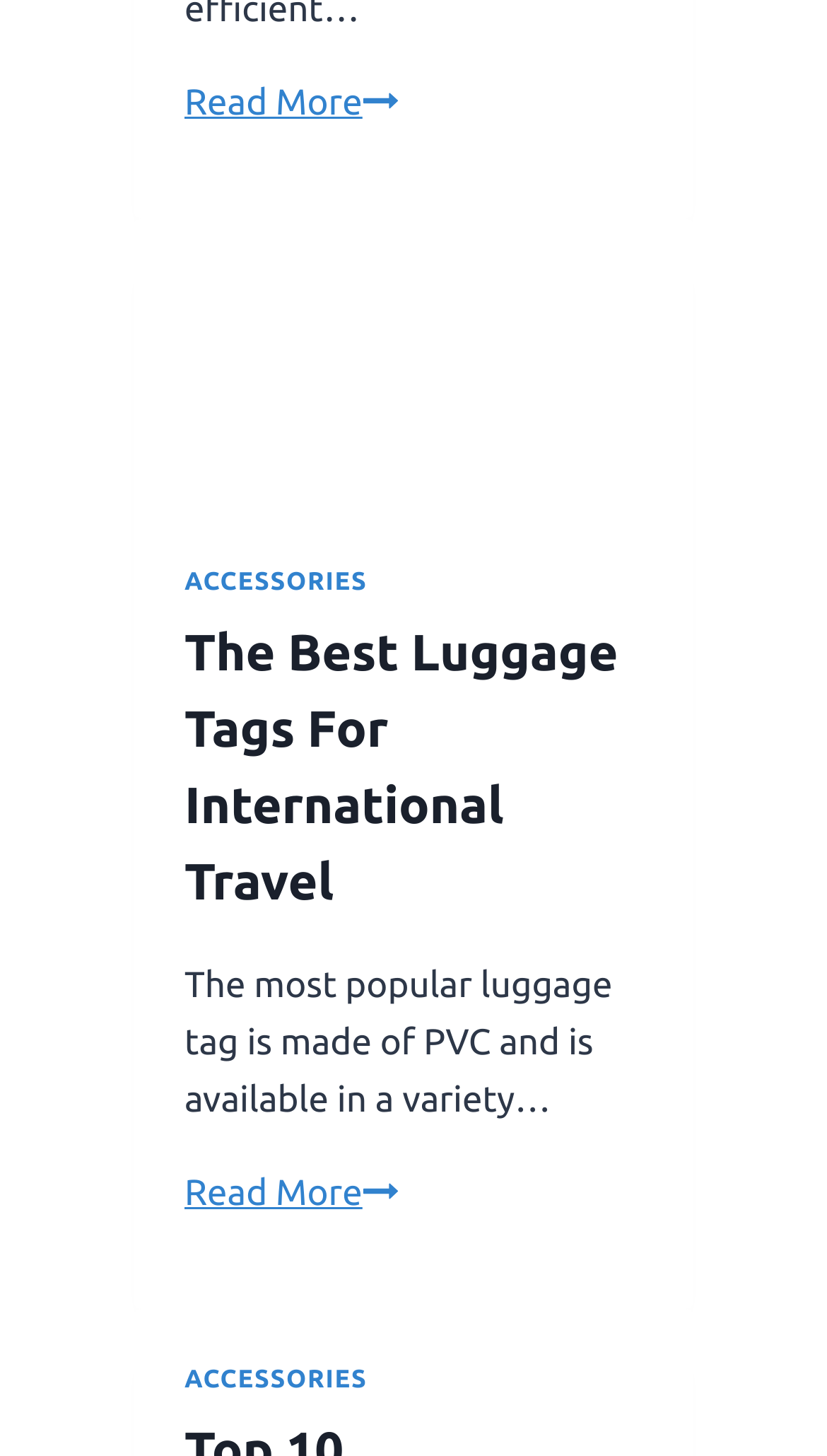What is the topic of the article?
Carefully analyze the image and provide a thorough answer to the question.

I determined the topic of the article by looking at the link 'The Best Luggage Tags for International Travel' which is located at the top of the article section, indicating that the article is about luggage tags.